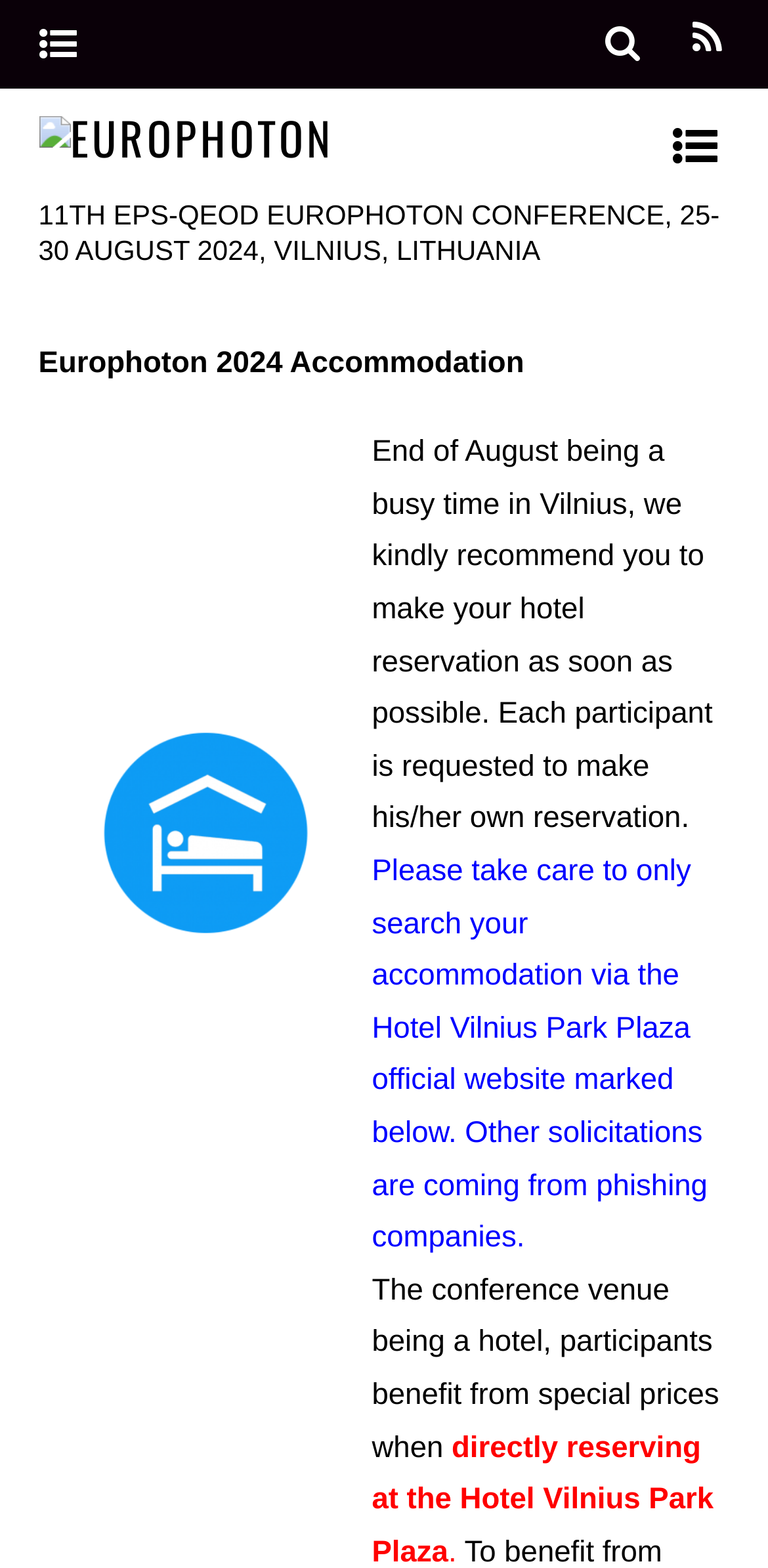Identify the bounding box for the UI element described as: "title="Europhoton"". Ensure the coordinates are four float numbers between 0 and 1, formatted as [left, top, right, bottom].

[0.05, 0.066, 0.435, 0.109]